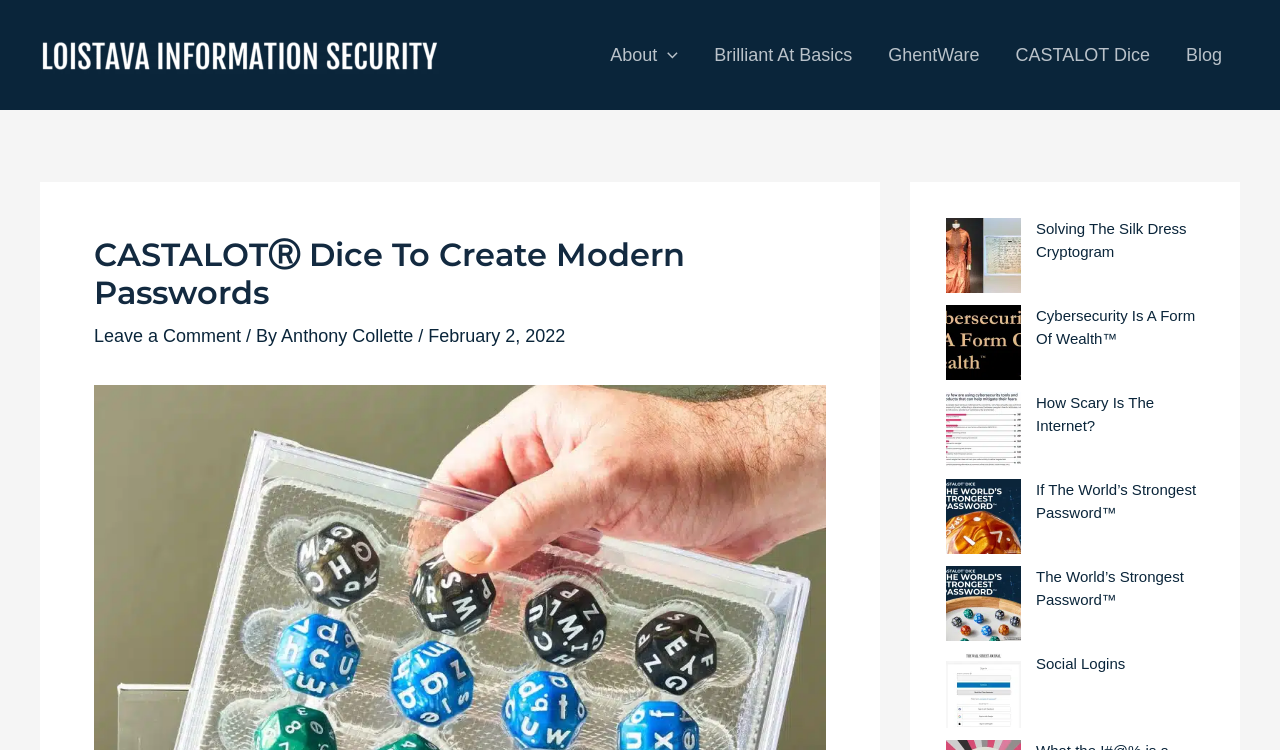Identify the bounding box coordinates of the region that needs to be clicked to carry out this instruction: "Go to the 'Blog' section". Provide these coordinates as four float numbers ranging from 0 to 1, i.e., [left, top, right, bottom].

[0.912, 0.0, 0.969, 0.147]